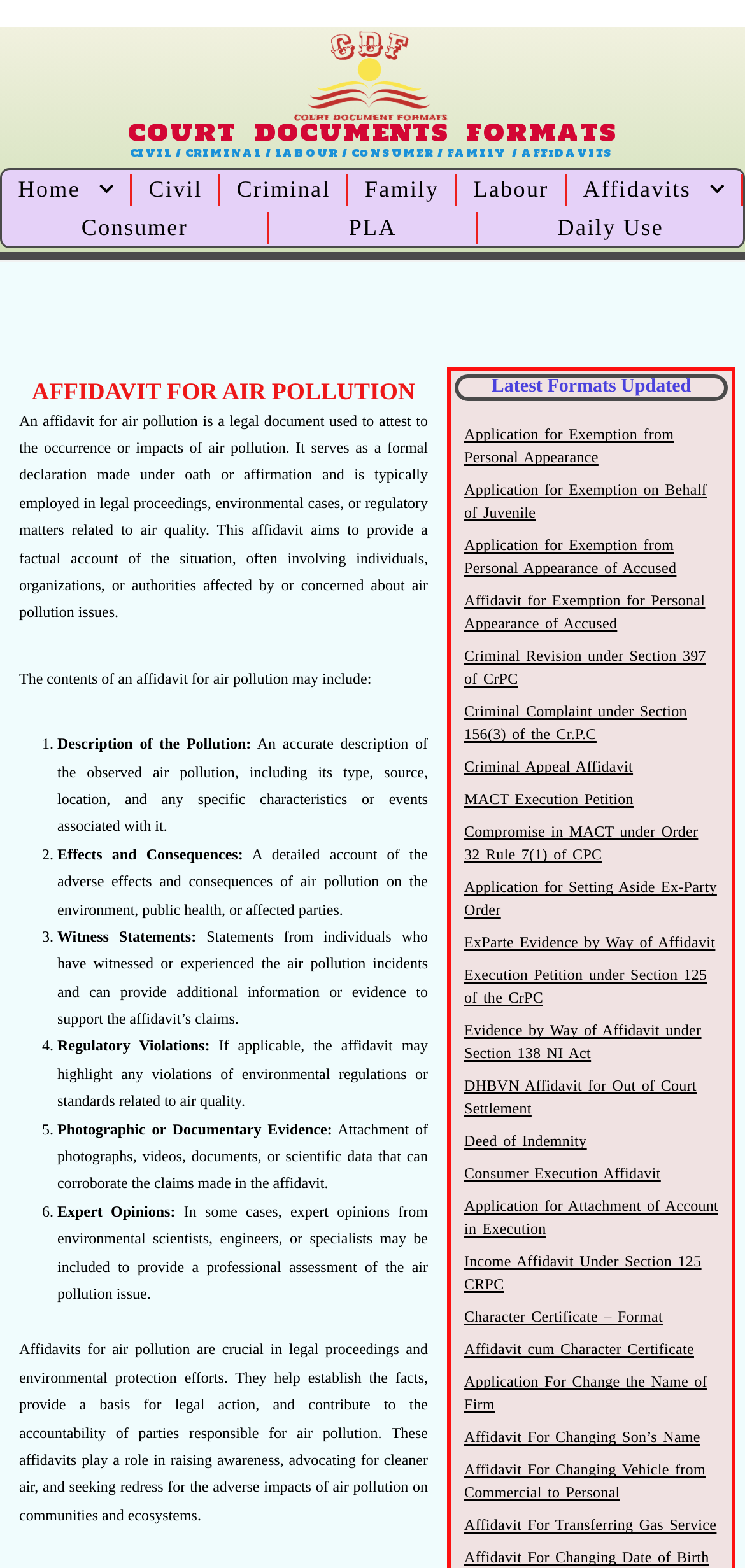Please give a succinct answer to the question in one word or phrase:
What is the first point mentioned in the contents of an affidavit for air pollution?

Description of the Pollution